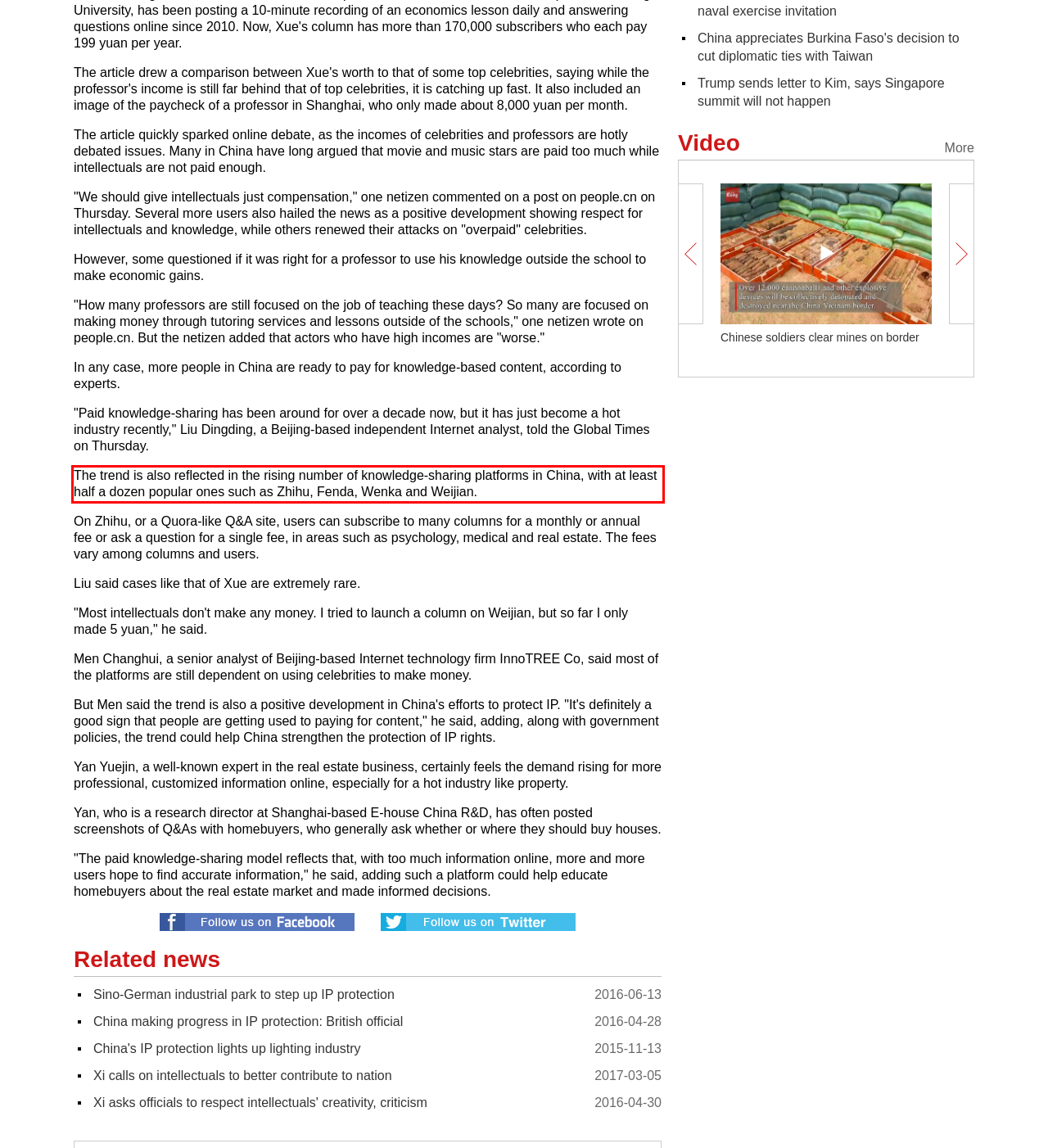You have a screenshot of a webpage with a red bounding box. Use OCR to generate the text contained within this red rectangle.

The trend is also reflected in the rising number of knowledge-sharing platforms in China, with at least half a dozen popular ones such as Zhihu, Fenda, Wenka and Weijian.